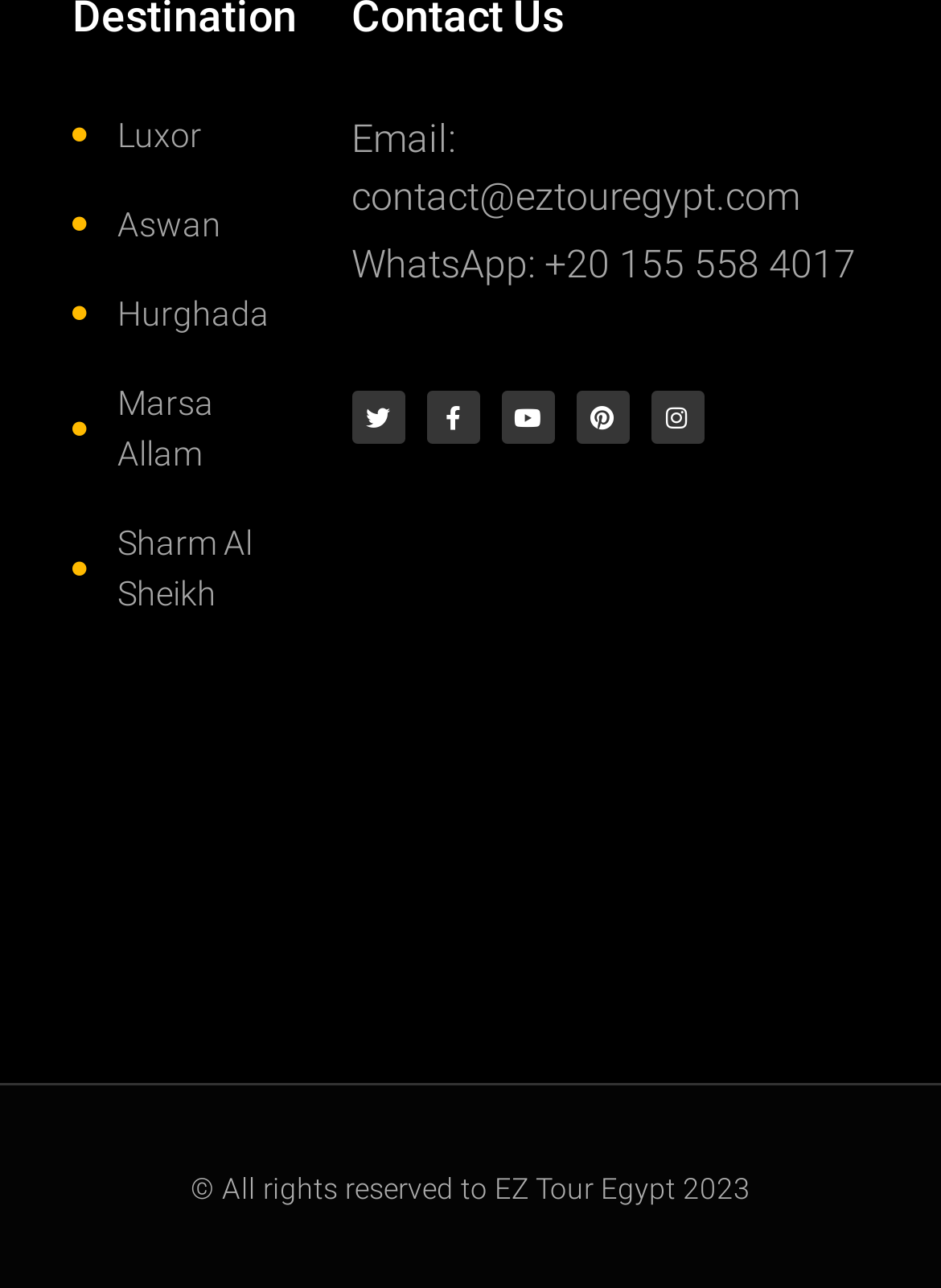What is the award mentioned on the webpage?
Your answer should be a single word or phrase derived from the screenshot.

Traveler choice for 2023